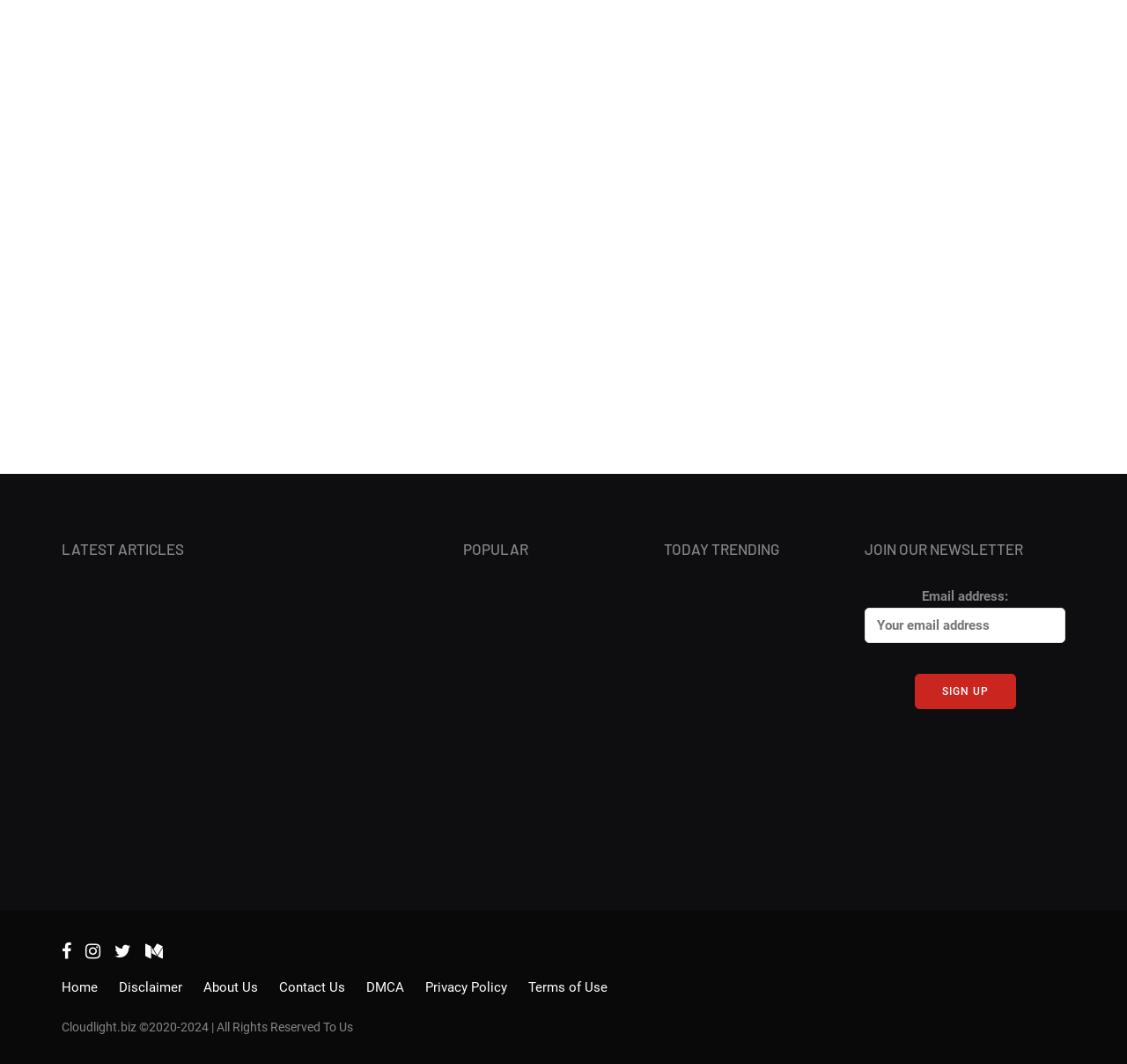What is the category of the article 'Watch Eagles vs Bengals Live Stream free Here'?
By examining the image, provide a one-word or phrase answer.

SPORTS